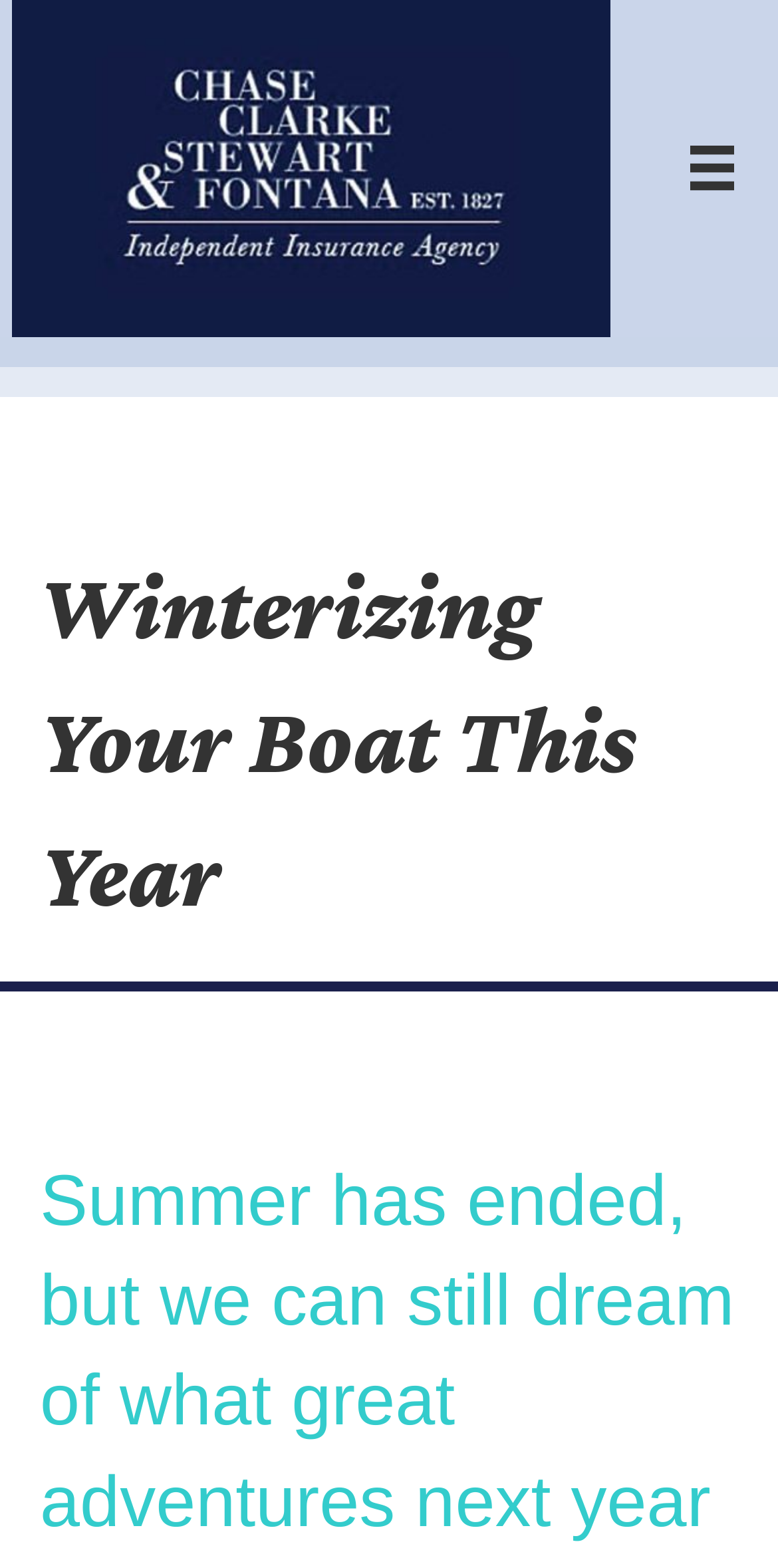Please find the bounding box for the following UI element description. Provide the coordinates in (top-left x, top-left y, bottom-right x, bottom-right y) format, with values between 0 and 1: alt="Chase Ins" title="Chase Ins"

[0.015, 0.094, 0.785, 0.118]